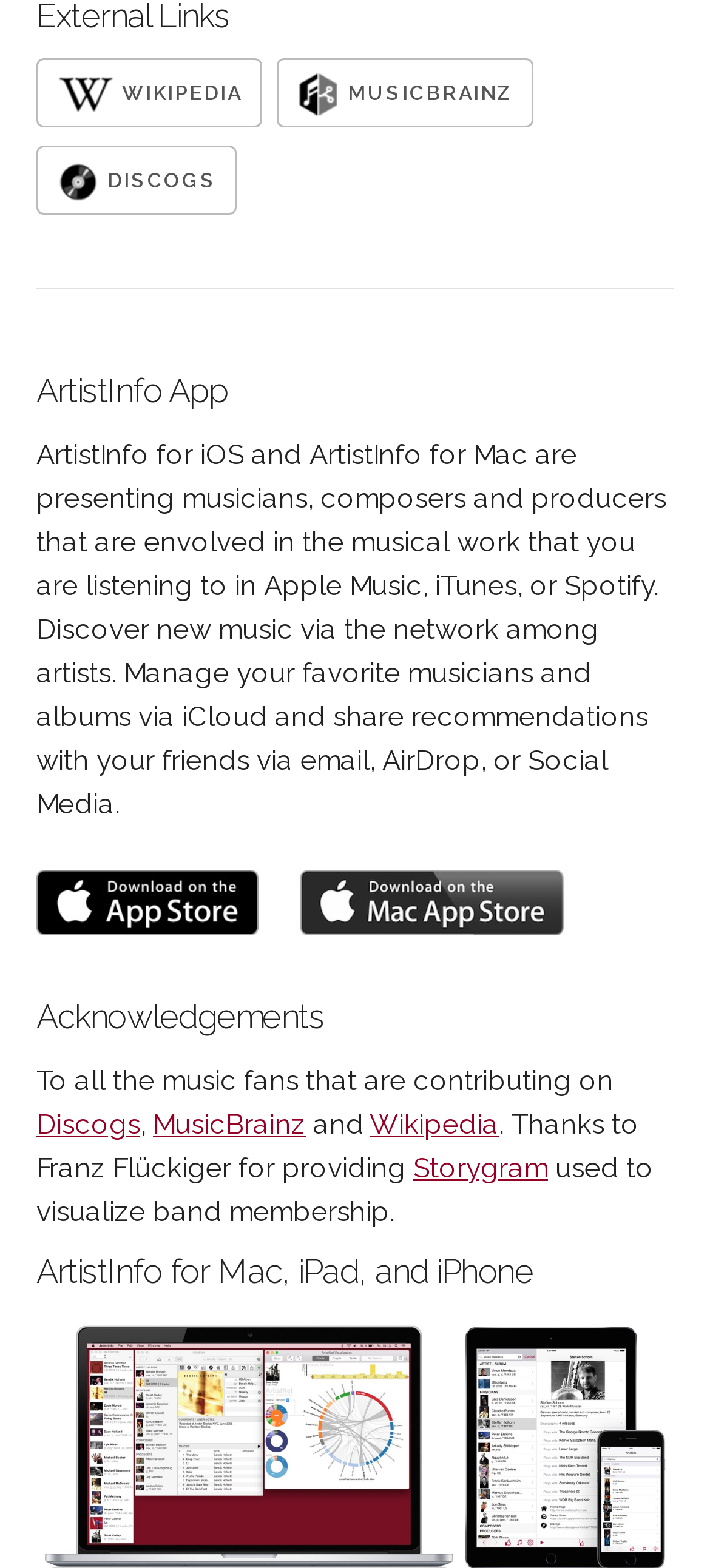Answer the following inquiry with a single word or phrase:
What platforms are ArtistInfo apps available on?

iOS, Mac